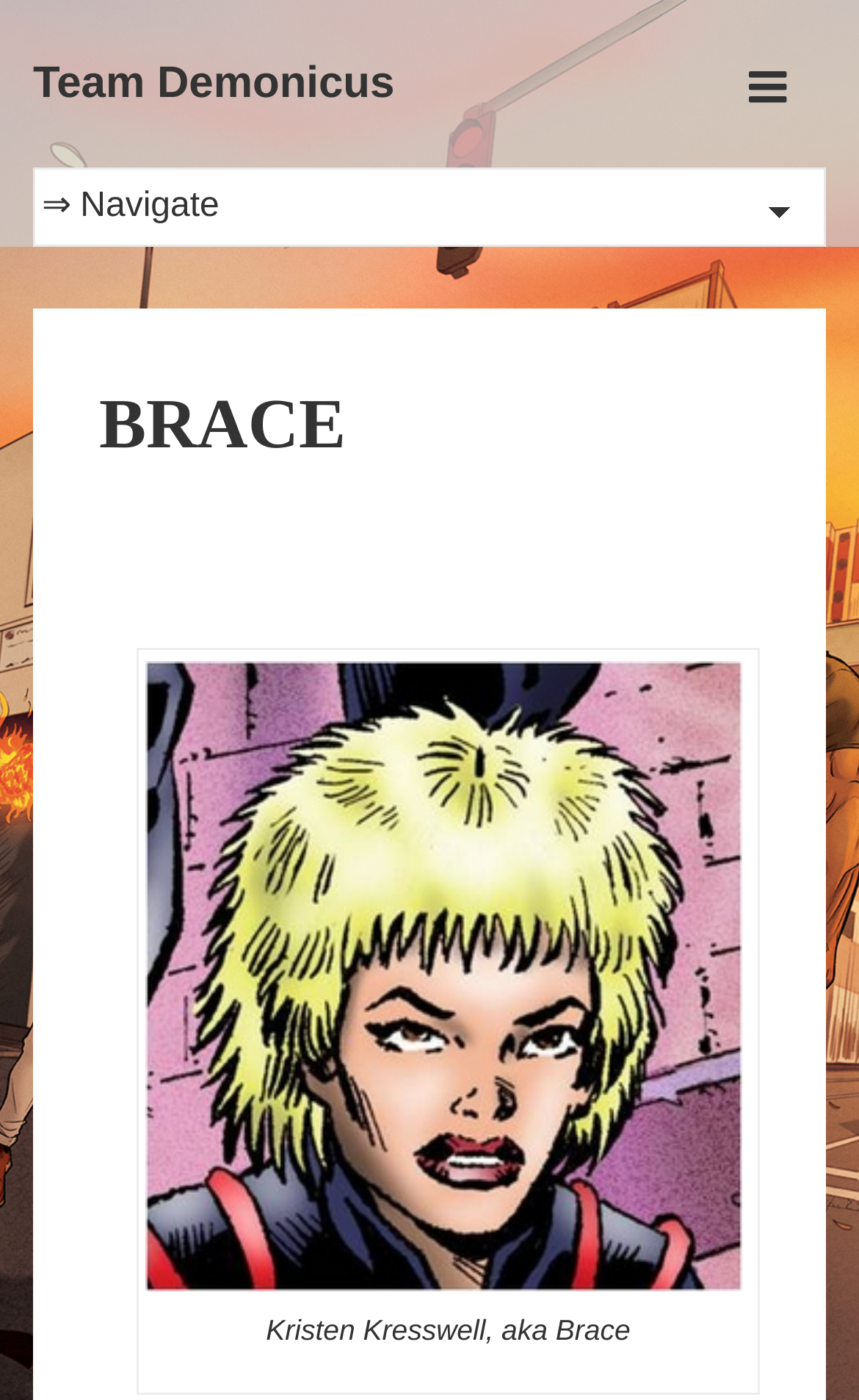Please answer the following question using a single word or phrase: 
What is the alias of Kristin Kresswell?

Brace